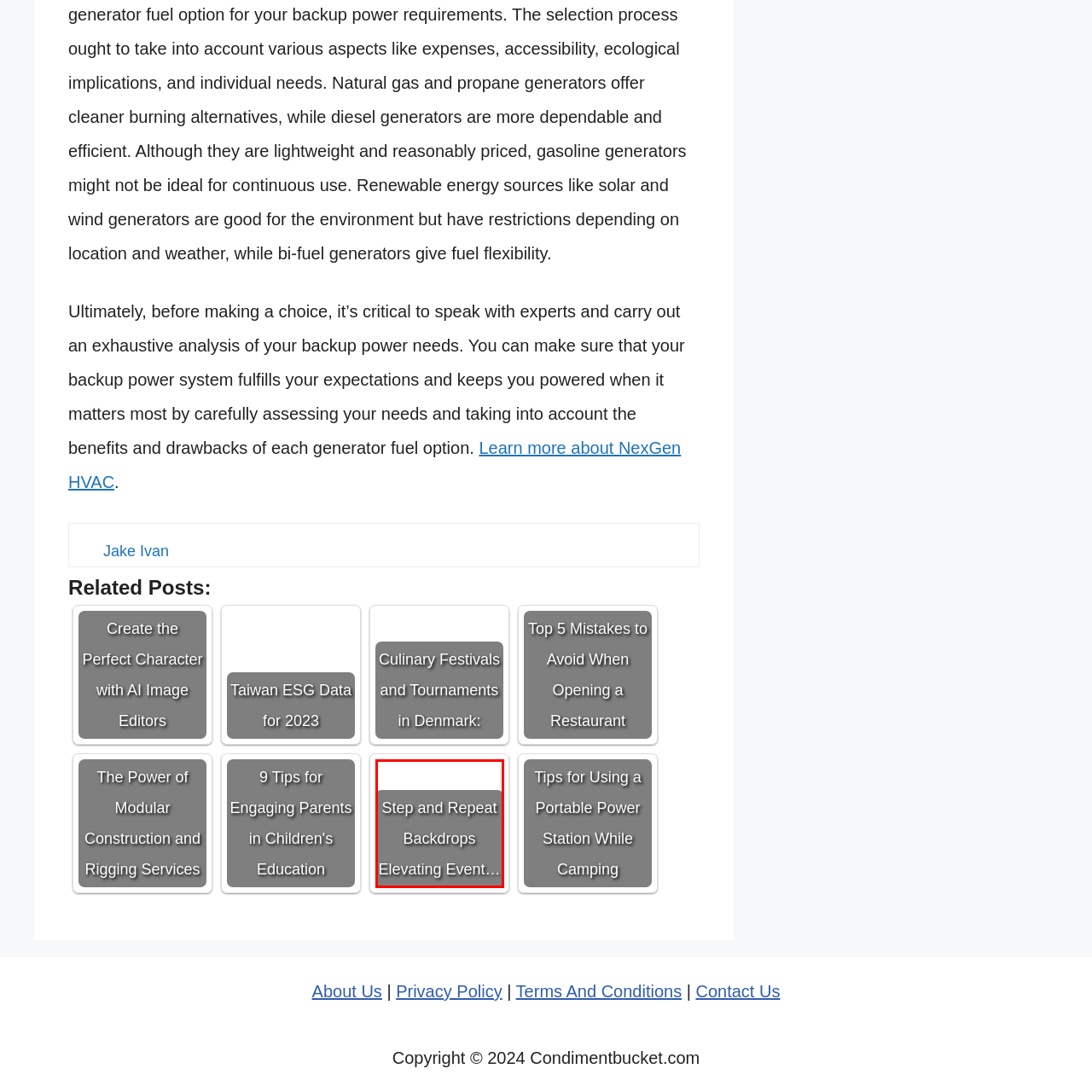Inspect the image surrounded by the red outline and respond to the question with a brief word or phrase:
What do step-and-repeat backdrops showcase effectively?

Logos and event themes